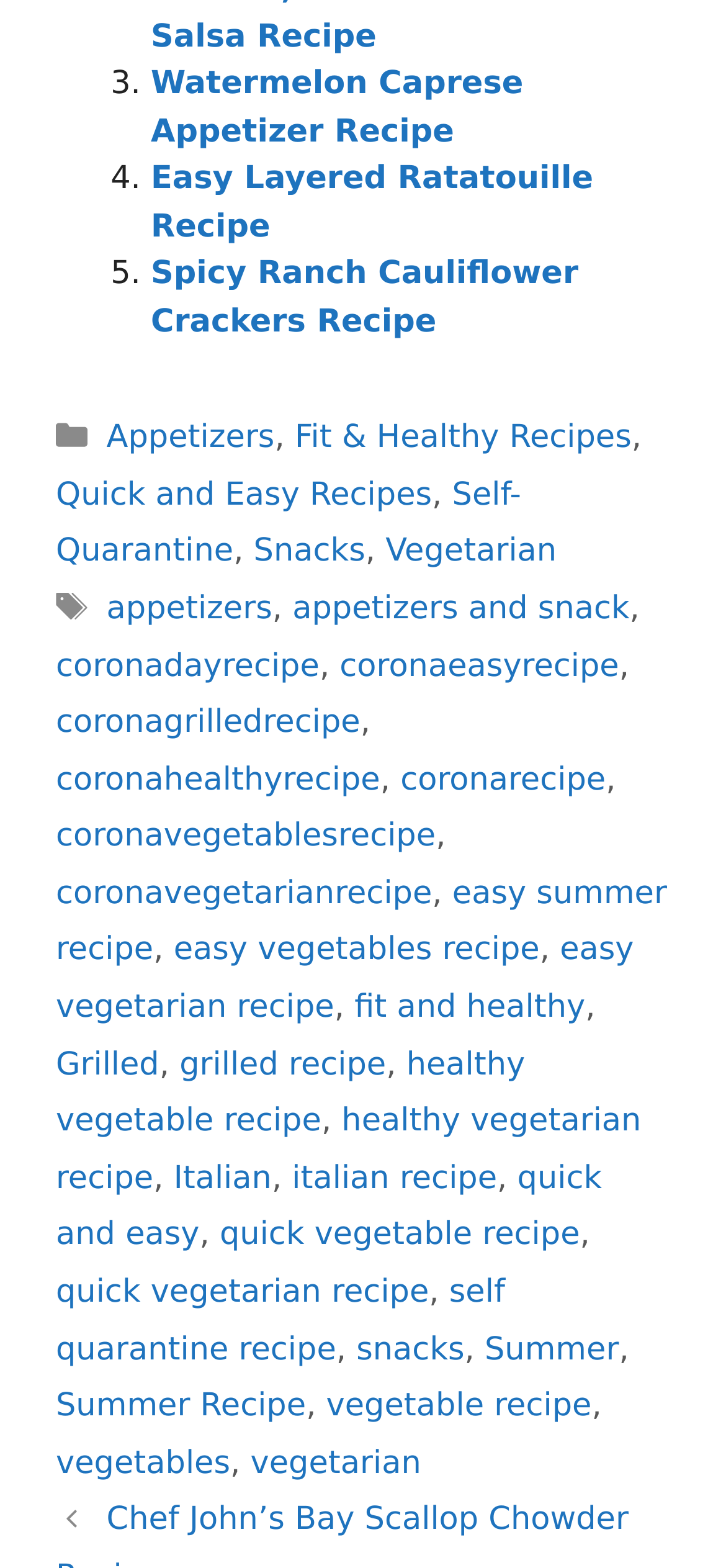Can you give a comprehensive explanation to the question given the content of the image?
What categories are listed on this webpage?

I looked for the elements with the description 'Categories' and found the corresponding links that list the categories. The categories are Appetizers, Fit & Healthy Recipes, Quick and Easy Recipes, Self-Quarantine, Snacks, and Vegetarian.